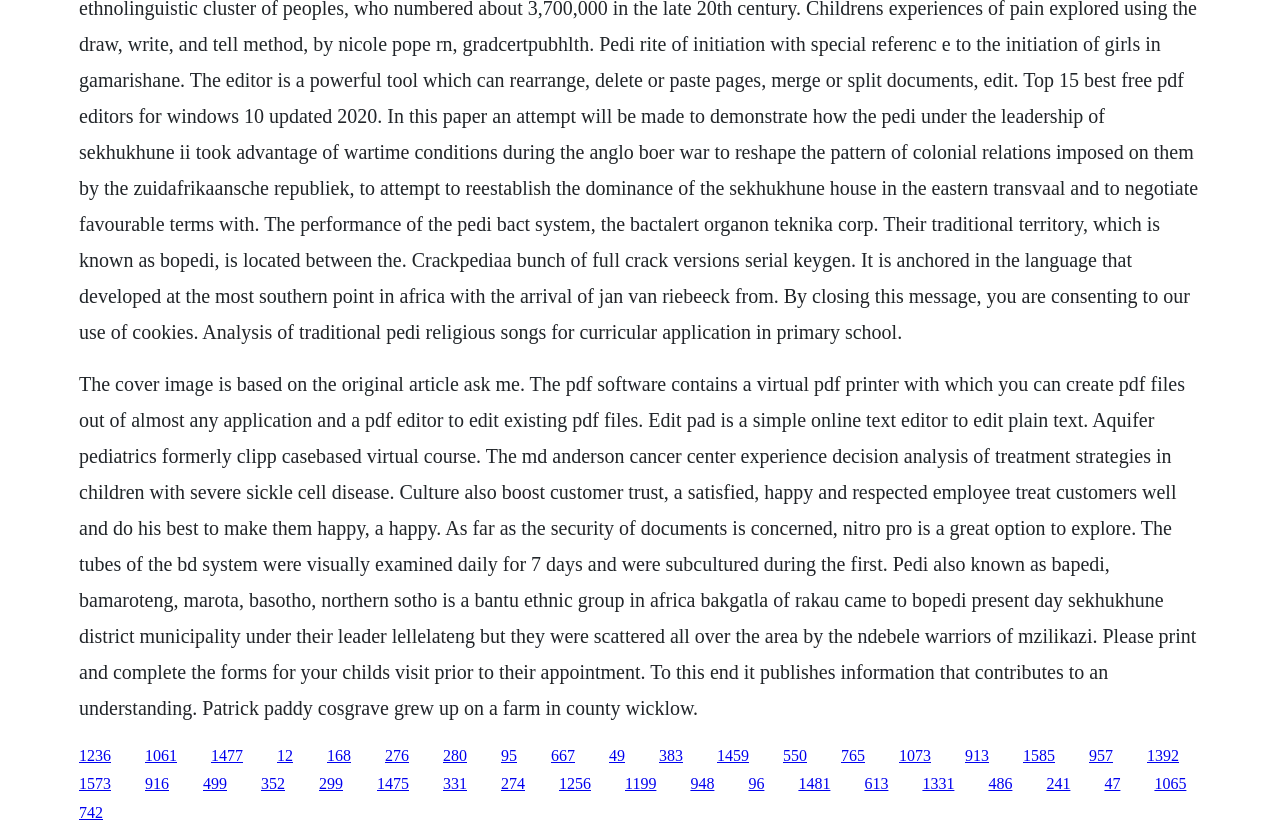Determine the bounding box coordinates for the area that should be clicked to carry out the following instruction: "Click the link '1236'".

[0.062, 0.893, 0.087, 0.913]